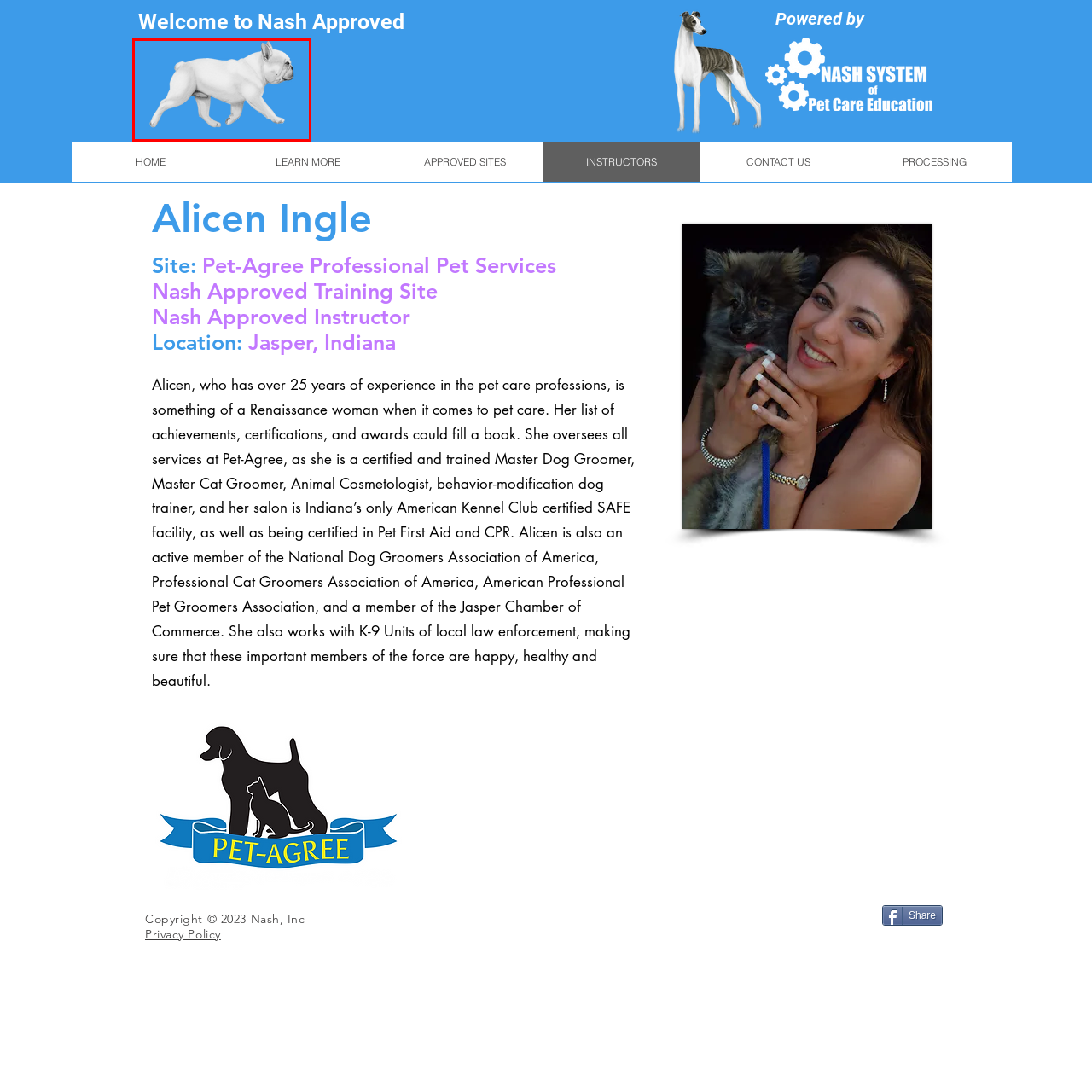Describe in detail the portion of the image that is enclosed within the red boundary.

The image features an animated illustration of a French Bulldog in mid-run, showcasing its distinctive muscular build and expressive face. The dog is depicted in a dynamic pose, with its ears perked up and a lively expression, suggesting energy and playfulness. The background is a vibrant blue, which contrasts nicely with the white fur of the dog, emphasizing its features. This depiction may resonate with pet enthusiasts or those interested in canine behavior and training, particularly in a context related to pet care services, such as those provided by a professional like Alicen Ingle at Pet-Agree.